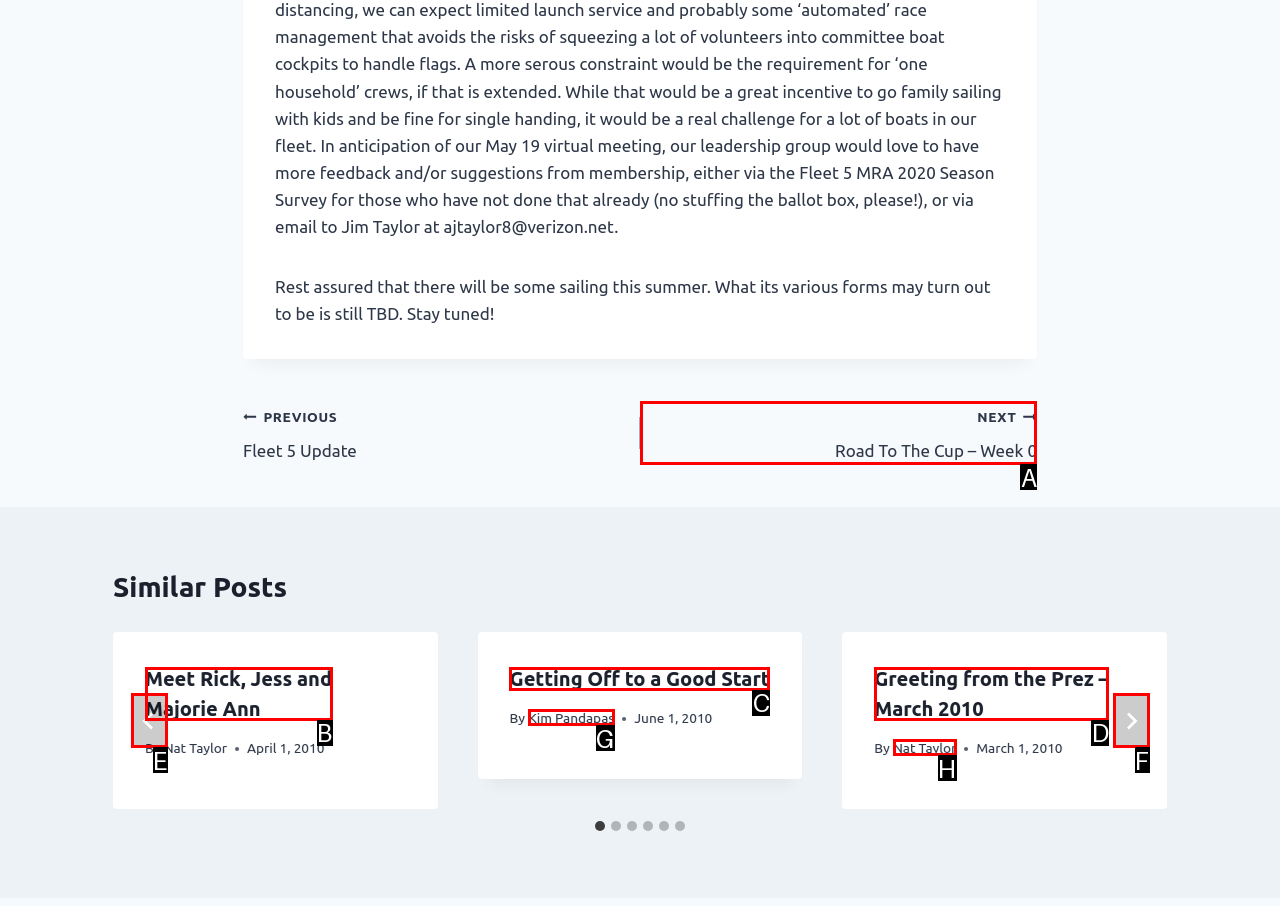To complete the instruction: Click the 'NEXT Road To The Cup – Week 0' link, which HTML element should be clicked?
Respond with the option's letter from the provided choices.

A